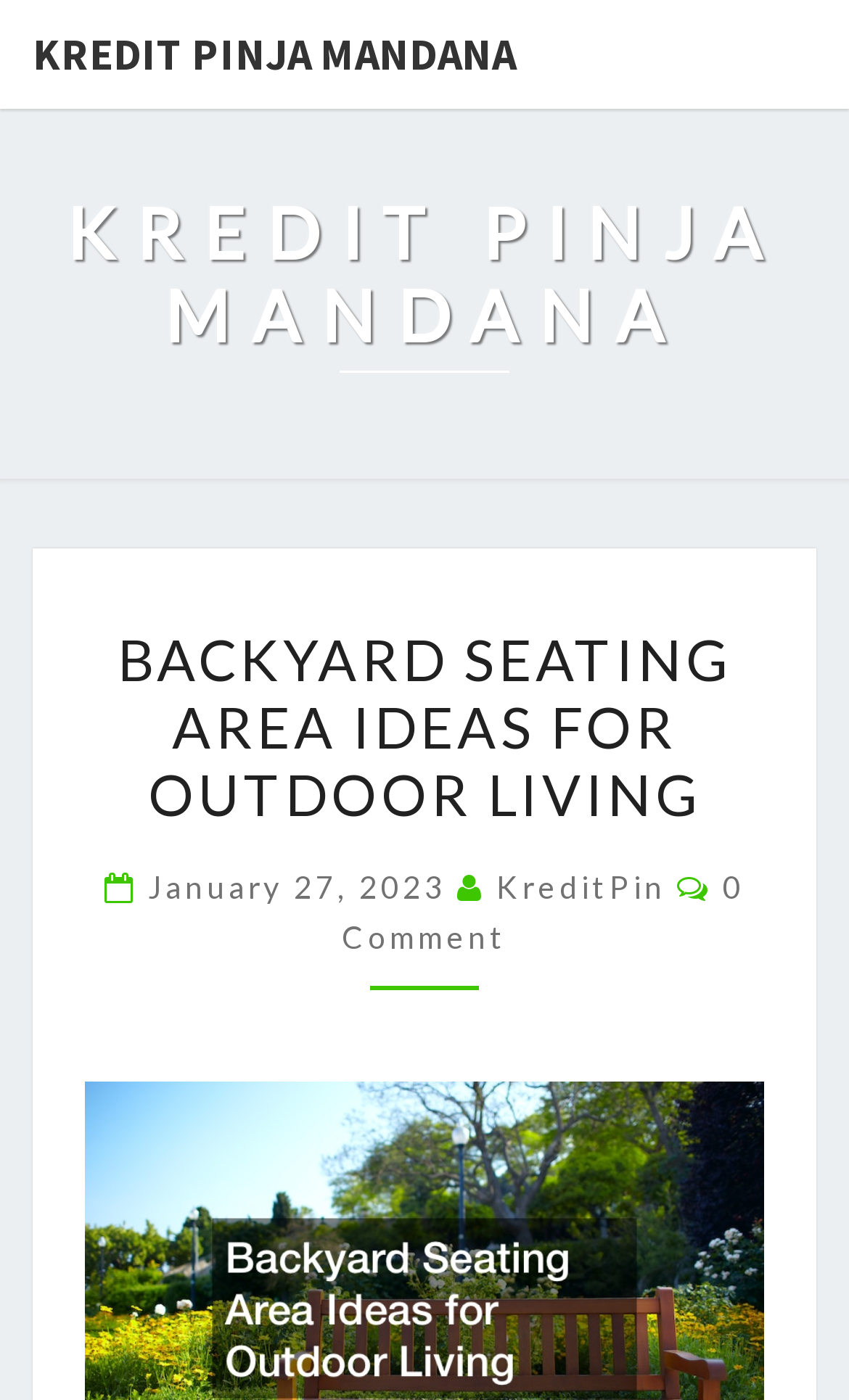Extract the bounding box coordinates of the UI element described by: "January 27, 2023". The coordinates should include four float numbers ranging from 0 to 1, e.g., [left, top, right, bottom].

[0.174, 0.62, 0.538, 0.646]